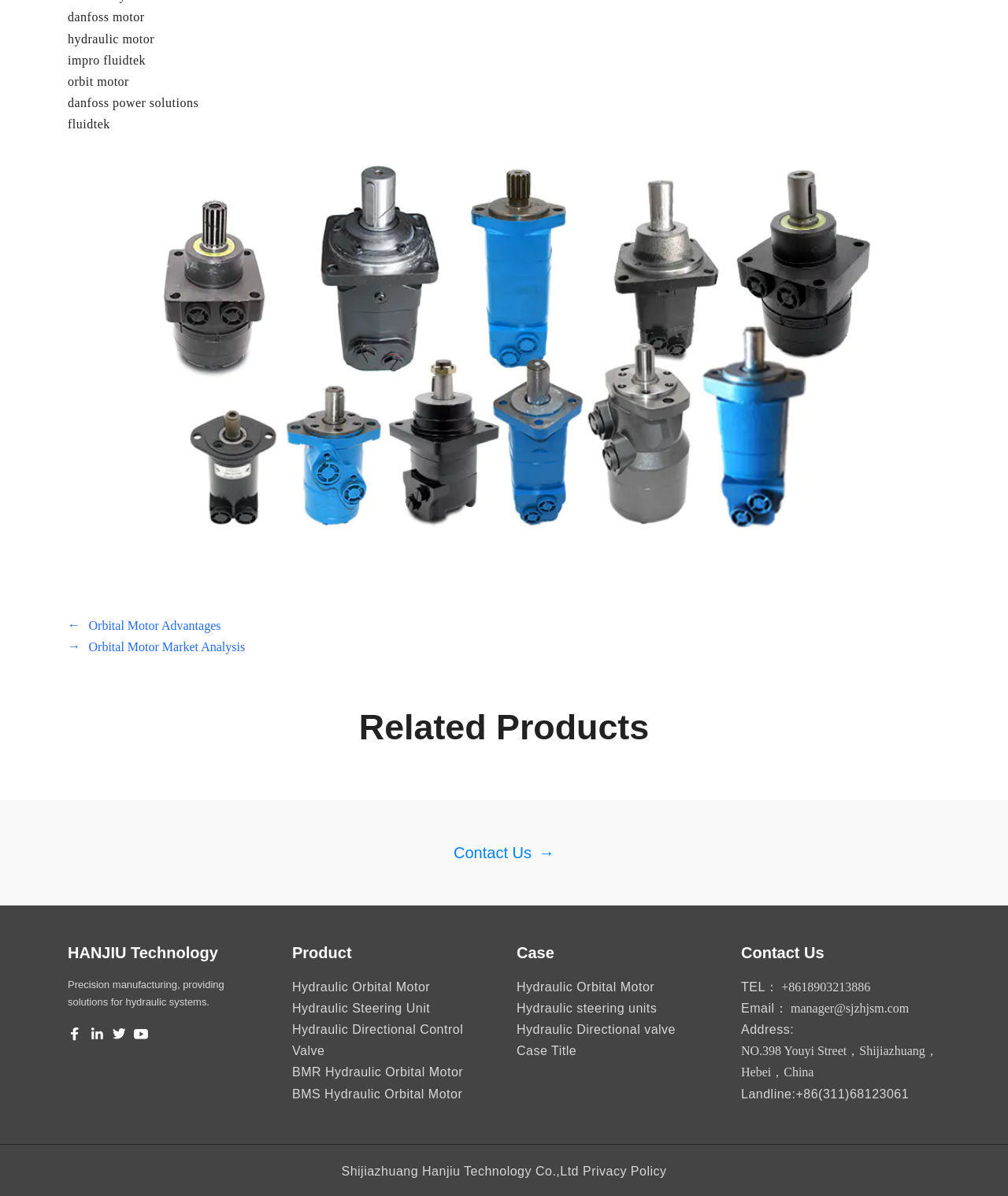Can you specify the bounding box coordinates of the area that needs to be clicked to fulfill the following instruction: "Learn about Hydraulic Orbital Motor"?

[0.29, 0.819, 0.427, 0.831]